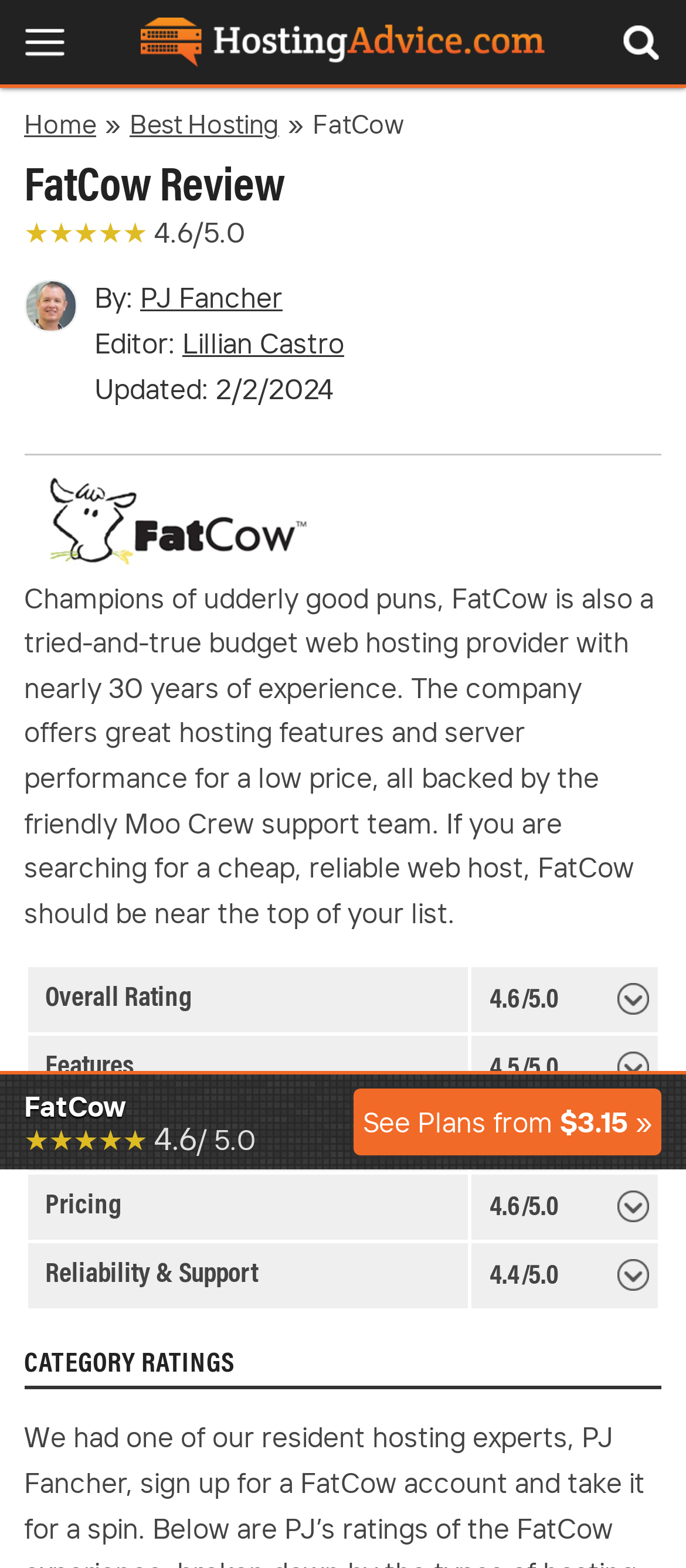Please find the bounding box coordinates for the clickable element needed to perform this instruction: "Check the 'CATEGORY RATINGS'".

[0.035, 0.862, 0.341, 0.88]